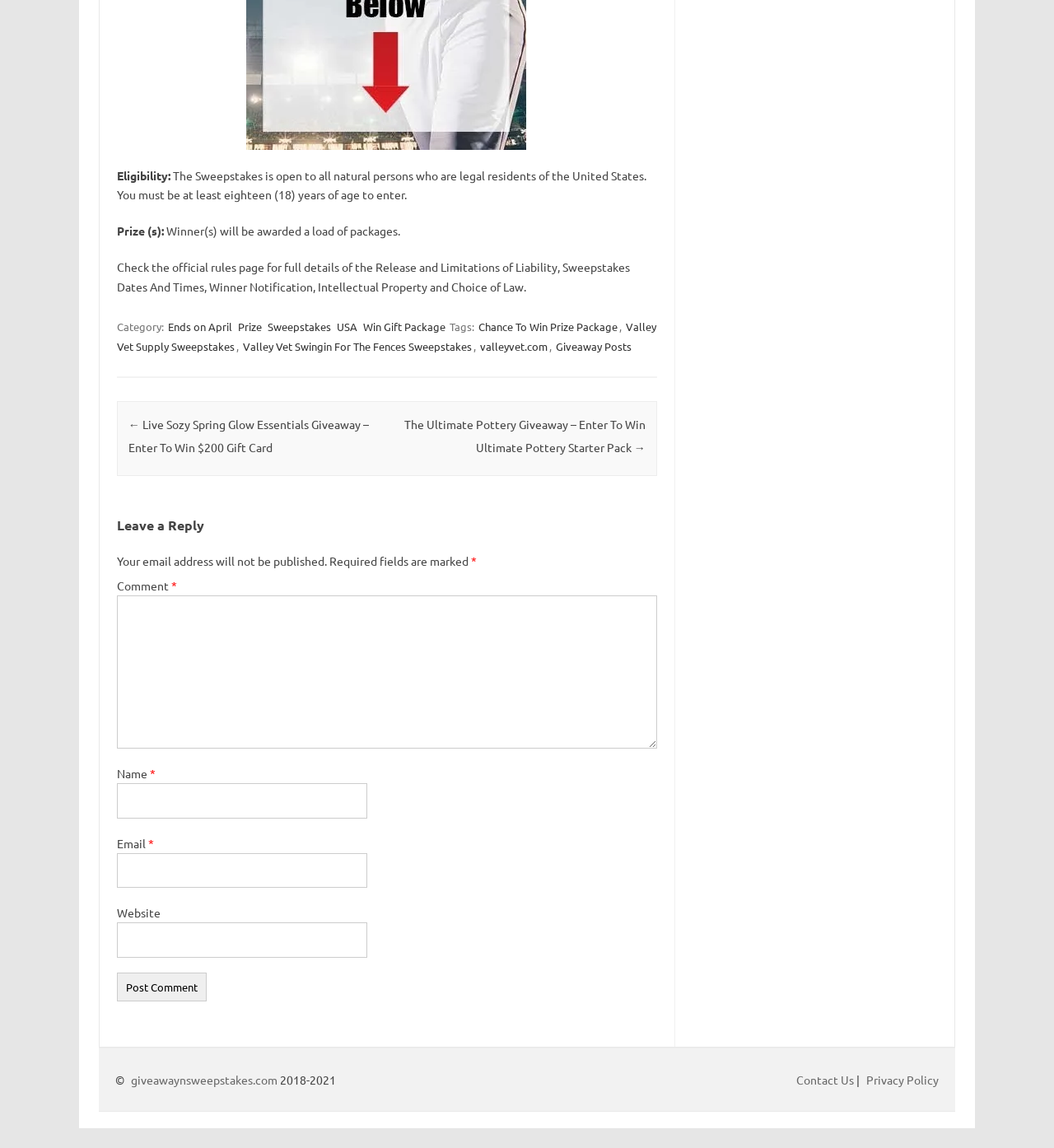Determine the bounding box coordinates of the clickable region to follow the instruction: "Click the Anchor link".

None